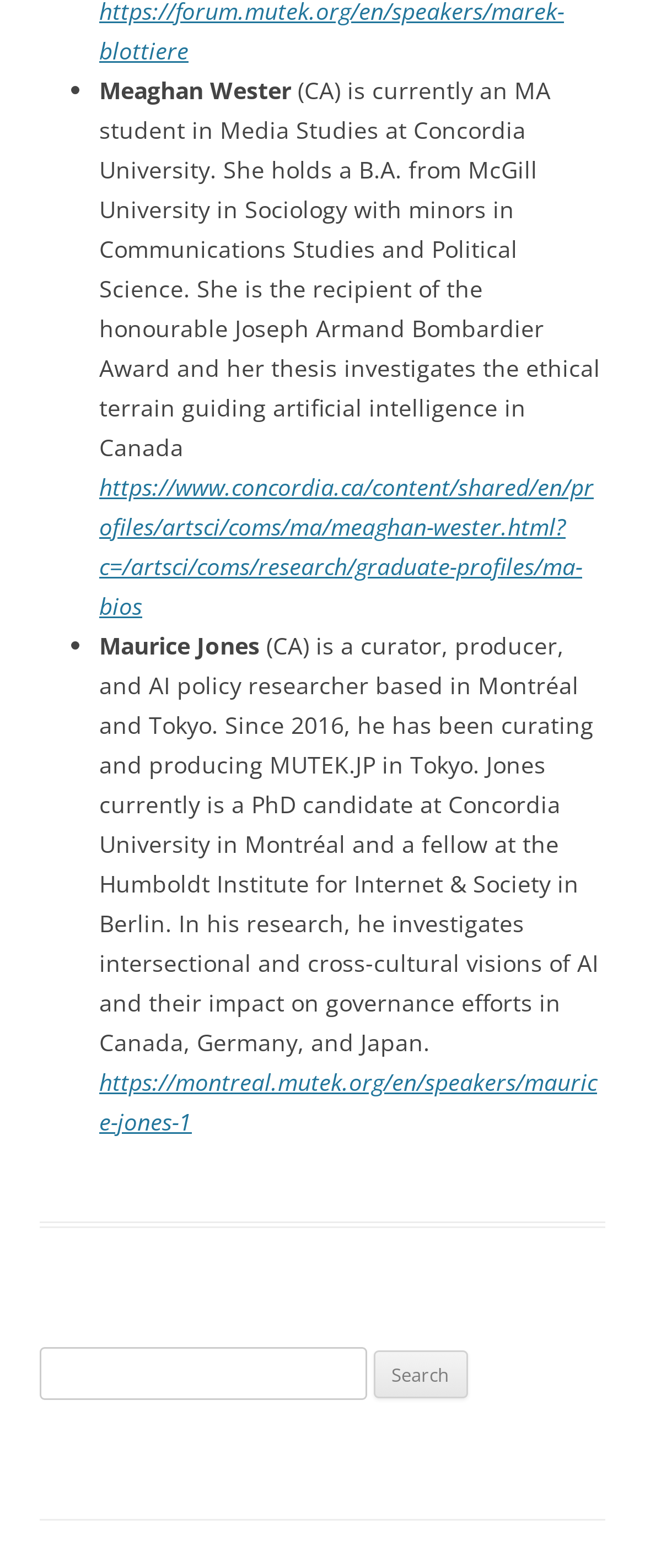Using the description "parent_node: Search for: value="Search"", predict the bounding box of the relevant HTML element.

[0.578, 0.861, 0.724, 0.892]